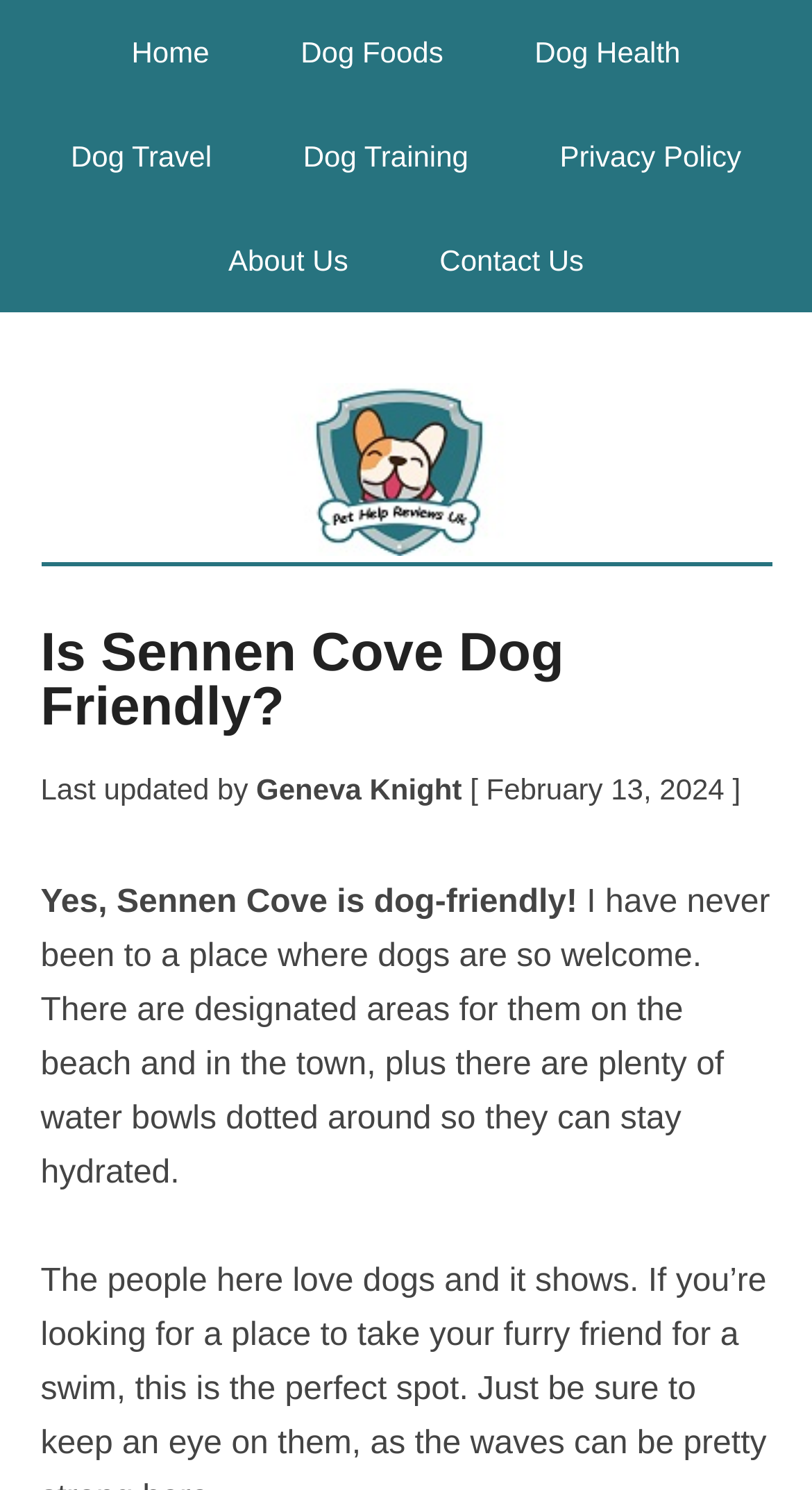Determine the bounding box coordinates for the UI element described. Format the coordinates as (top-left x, top-left y, bottom-right x, bottom-right y) and ensure all values are between 0 and 1. Element description: Privacy Policy

[0.638, 0.07, 0.964, 0.14]